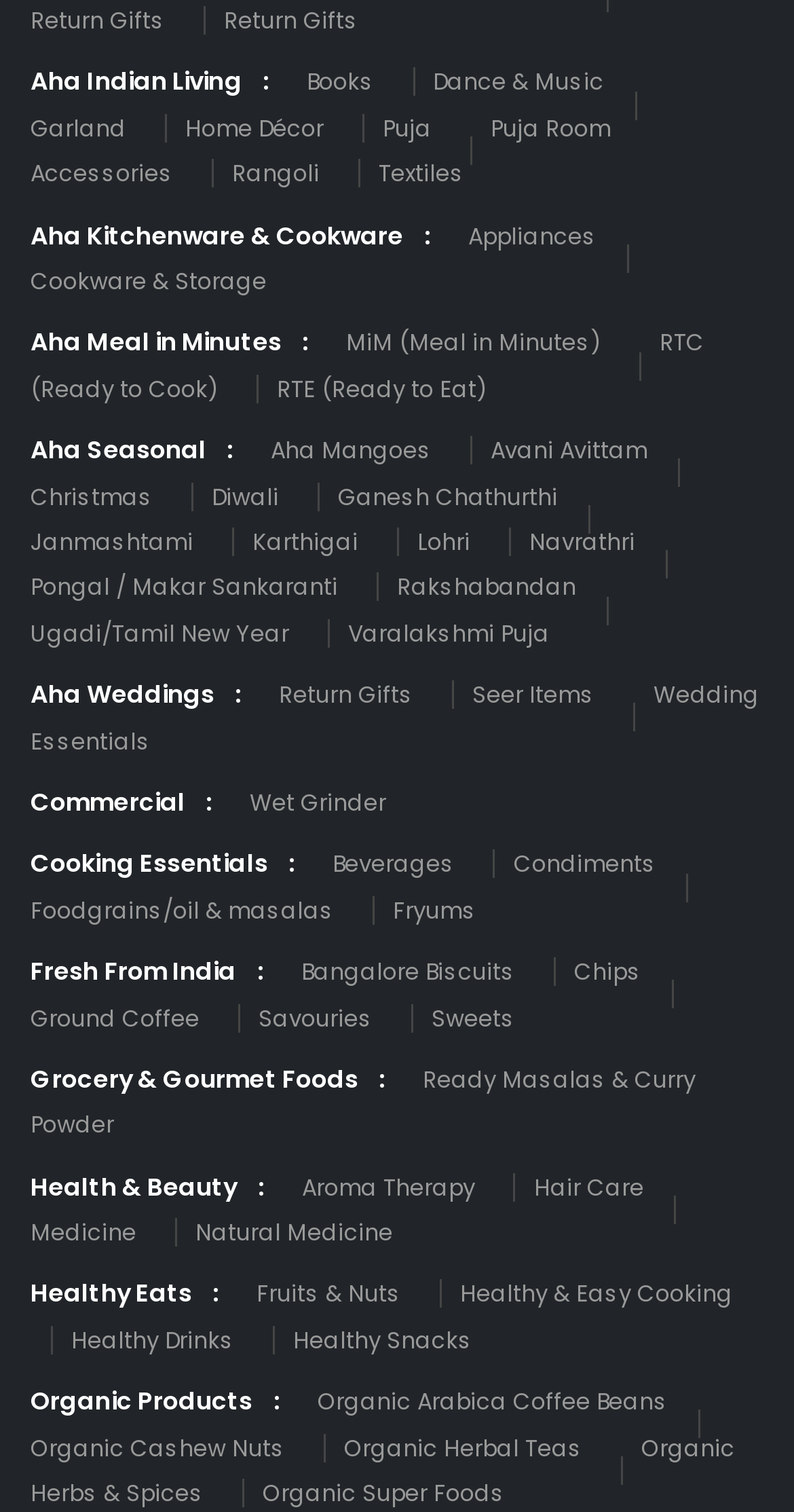Answer the question in a single word or phrase:
What is the primary category of products on this webpage?

Indian Living